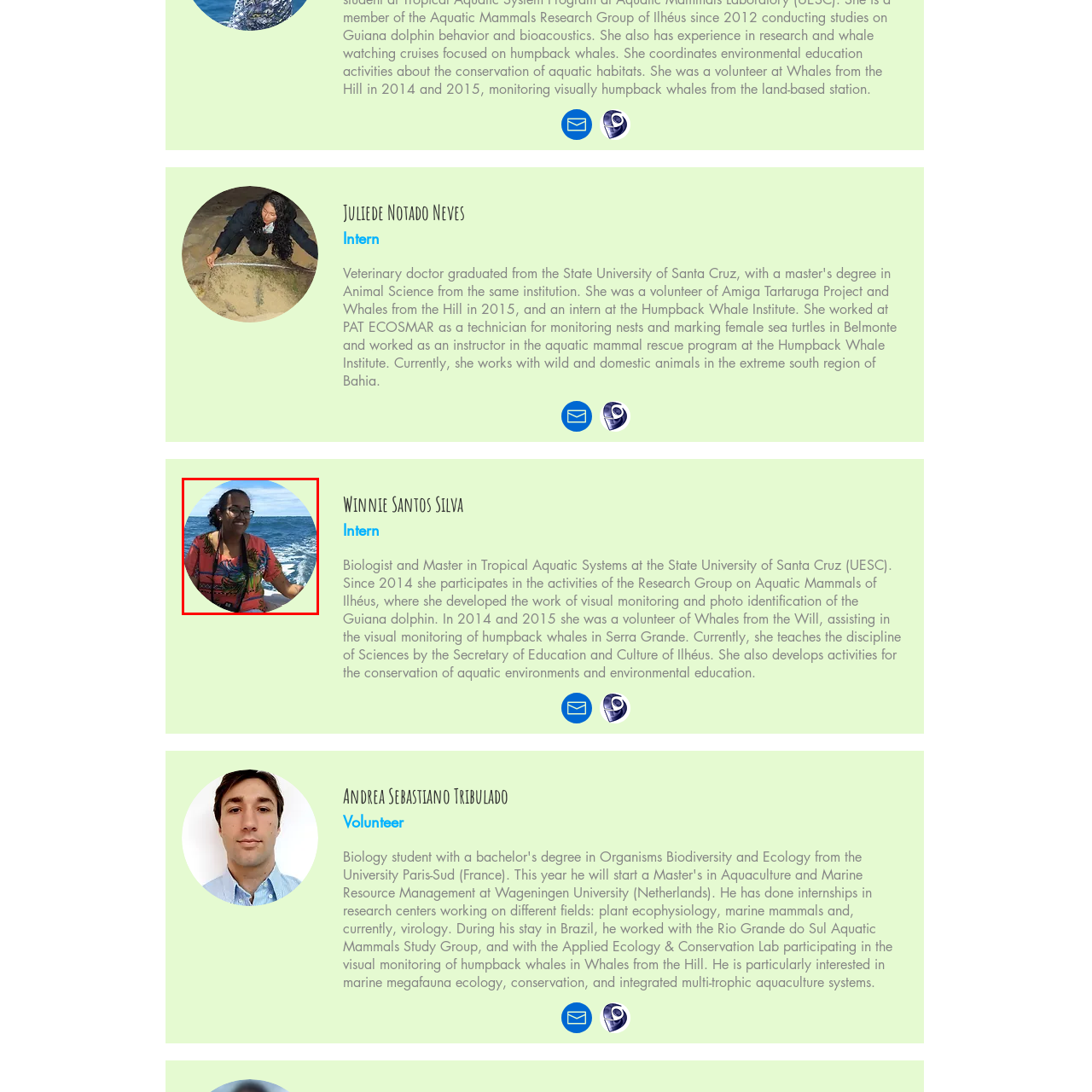Observe the content inside the red rectangle and respond to the question with one word or phrase: 
What type of dolphins does Winnie focus on?

Guiana dolphin